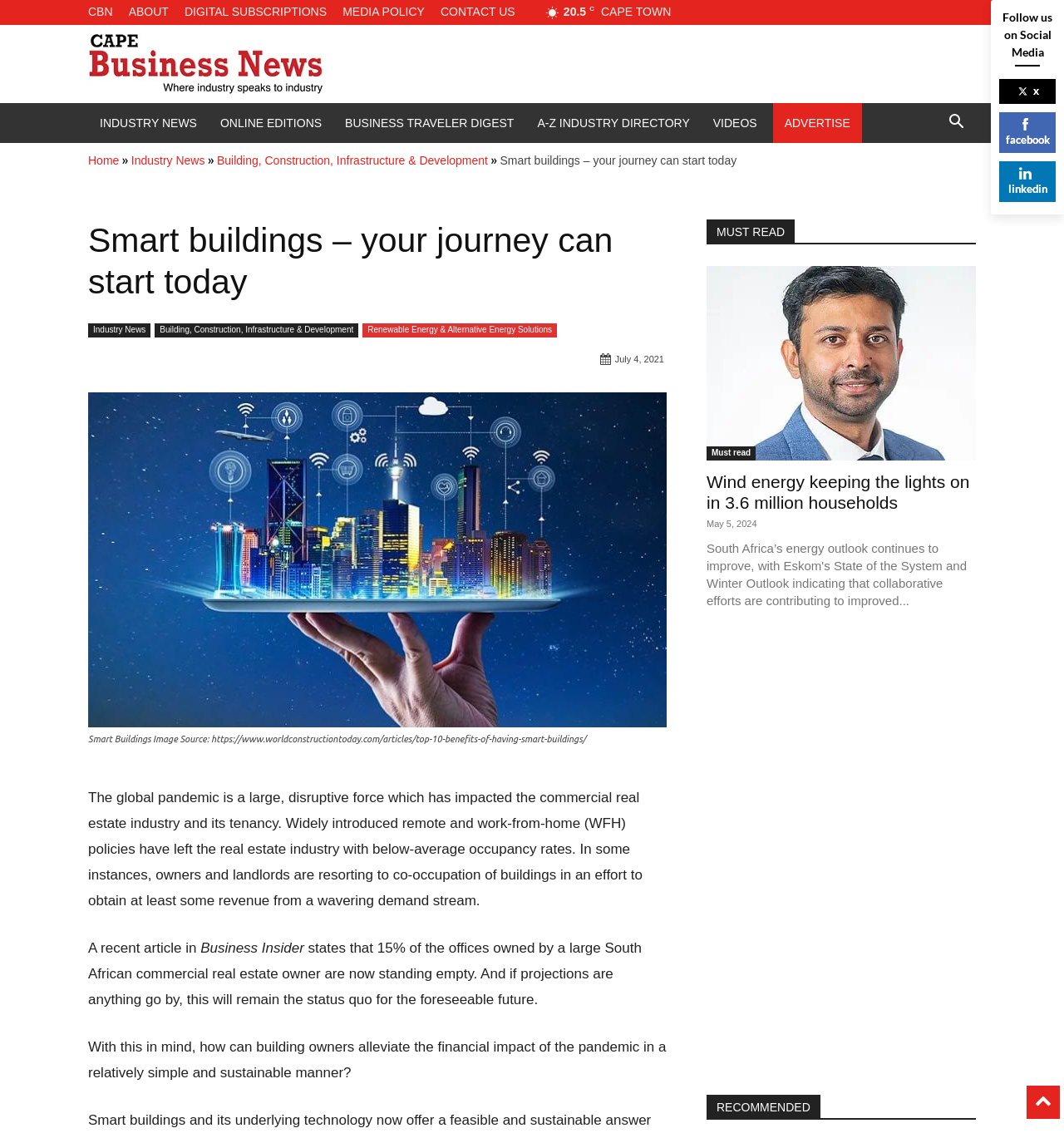Please specify the bounding box coordinates of the clickable section necessary to execute the following command: "Read the 'Wind energy keeping the lights on in 3.6 million households' article".

[0.664, 0.234, 0.917, 0.405]